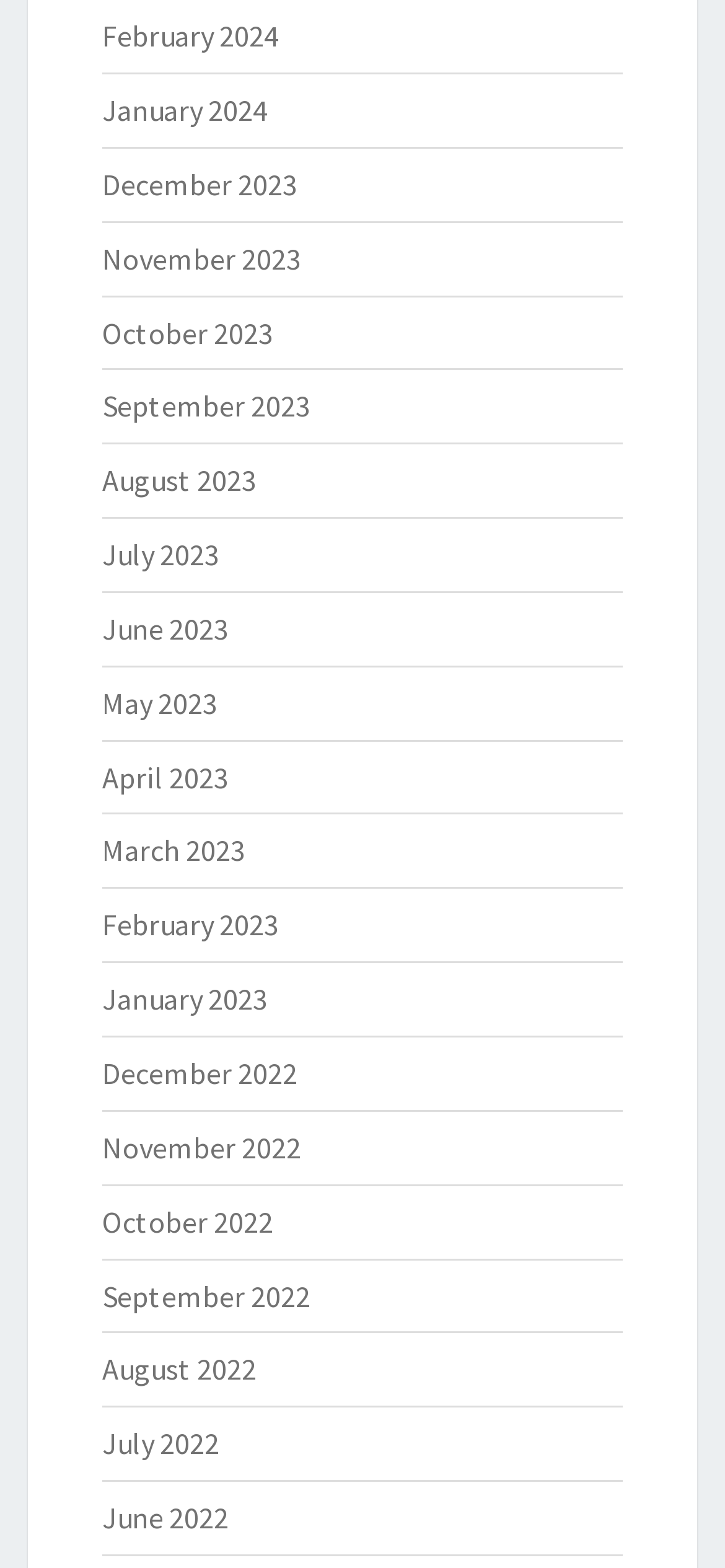Please identify the bounding box coordinates of the clickable element to fulfill the following instruction: "go to January 2023". The coordinates should be four float numbers between 0 and 1, i.e., [left, top, right, bottom].

[0.141, 0.625, 0.369, 0.649]